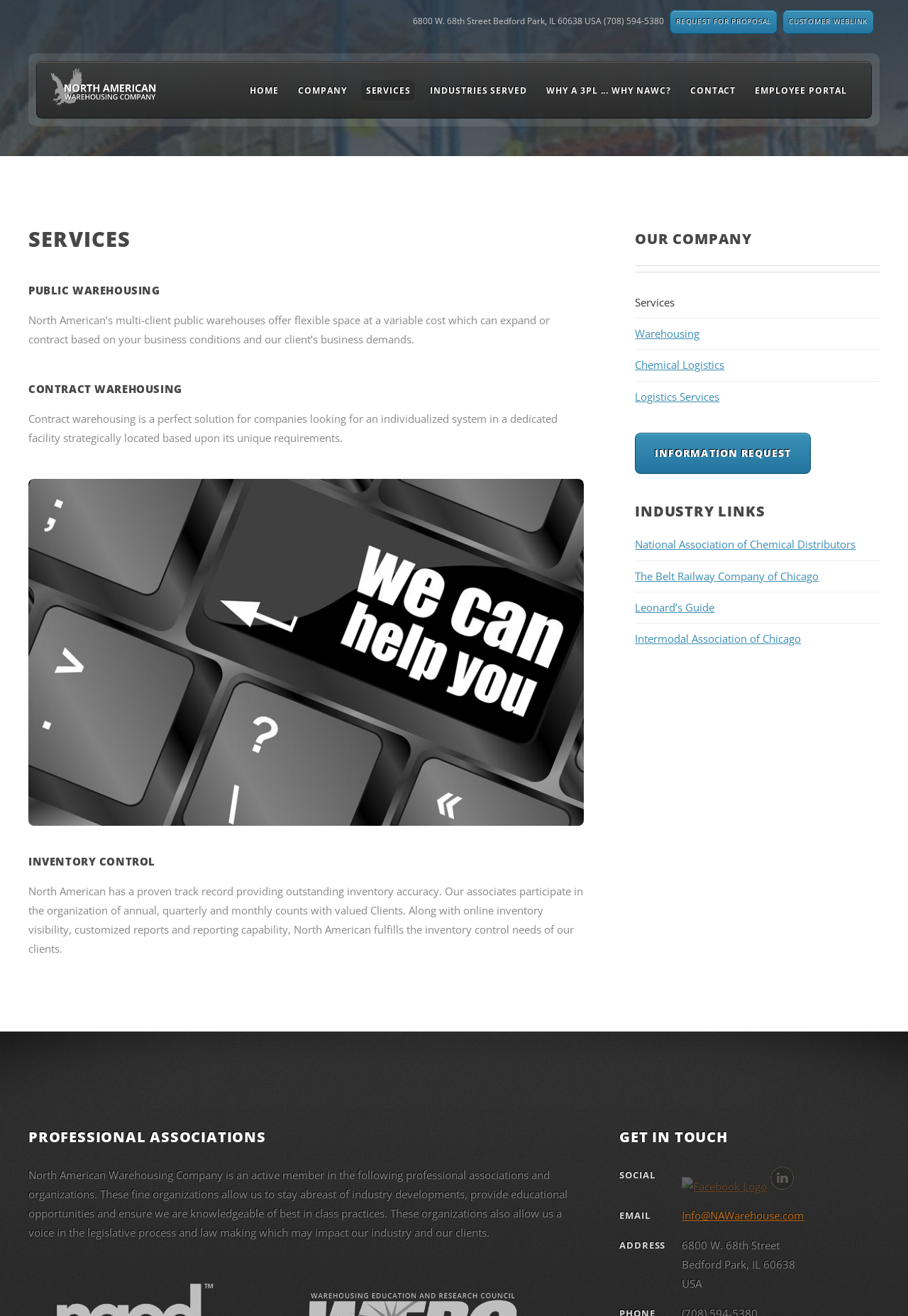What type of warehouses does North American Warehousing Company offer?
We need a detailed and meticulous answer to the question.

I found this information by examining the headings and static text elements in the 'SERVICES' section of the webpage, which describes the company's public and contract warehousing services.